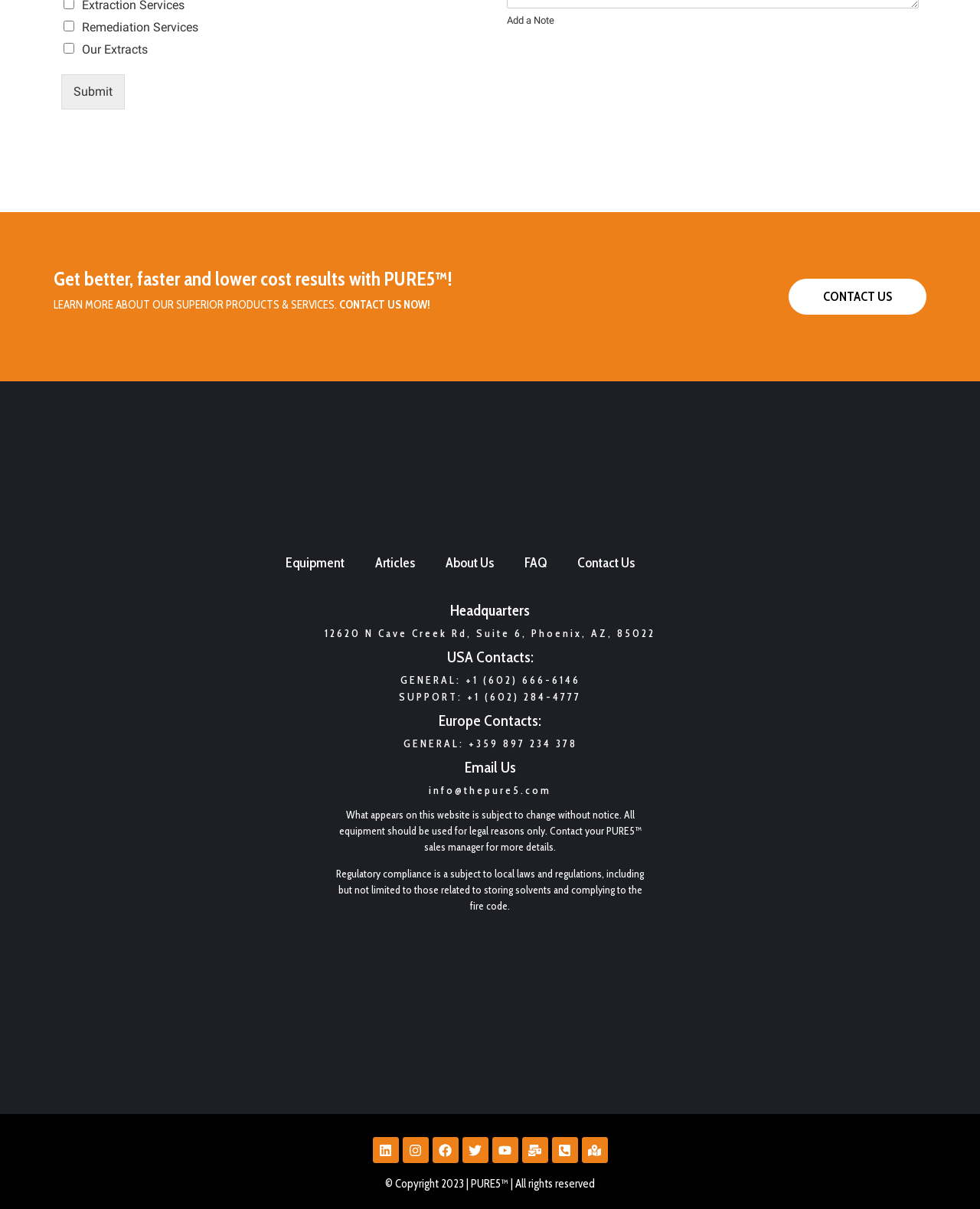Use one word or a short phrase to answer the question provided: 
What is the company name mentioned on the webpage?

PURE5